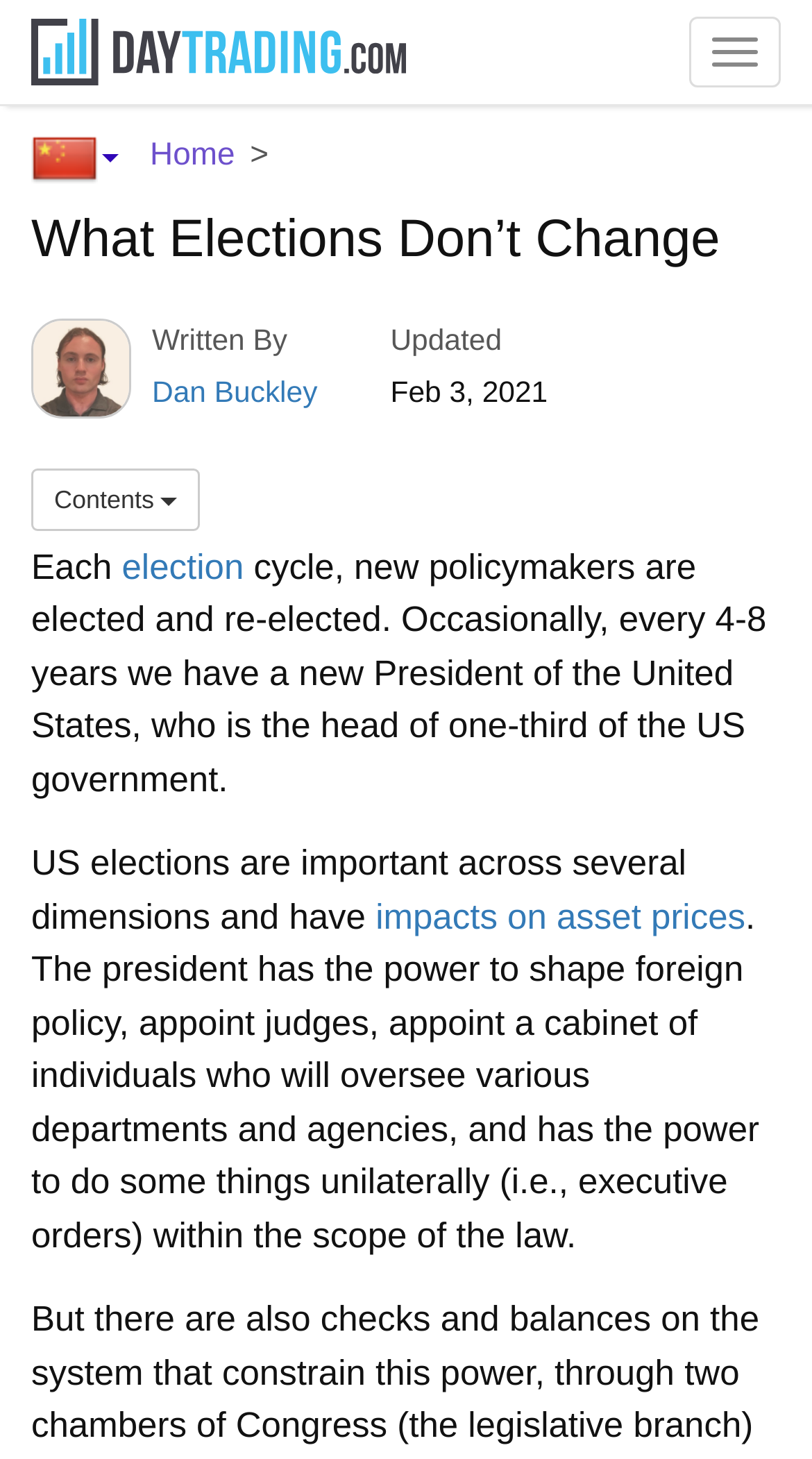What is the role of the President of the United States?
Refer to the image and offer an in-depth and detailed answer to the question.

I found the role of the President of the United States by reading the text in the article, which explains that the President has the power to shape foreign policy, appoint judges, and do some things unilaterally within the scope of the law.